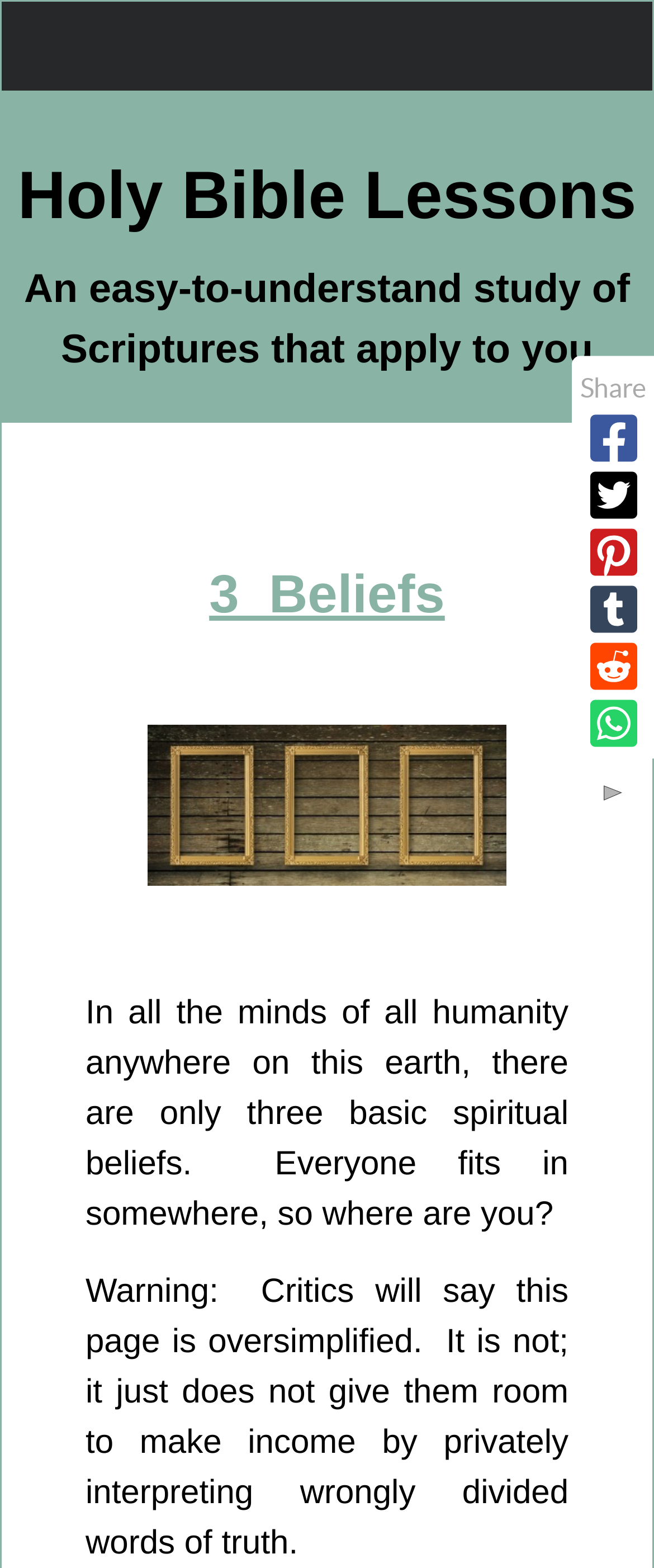Articulate a complete and detailed caption of the webpage elements.

The webpage is titled "3 Beliefs" and has a prominent heading with the same title. At the top-left corner, there is a link to "Holy Bible Lessons" accompanied by a brief description of the study. Below this, there is an image that takes up a significant portion of the top half of the page.

The main content of the page is divided into three paragraphs. The first paragraph explains that there are only three basic spiritual beliefs that exist in the minds of humanity, and that everyone fits into one of these categories. The second paragraph serves as a warning, stating that critics may find the page oversimplified, but it is actually a straightforward presentation of truth.

At the bottom-right corner of the page, there is a "Share" button accompanied by a row of five social media links. These links are aligned horizontally and take up a small portion of the page. Overall, the page has a simple and clean layout, with a focus on presenting spiritual beliefs and ideas.